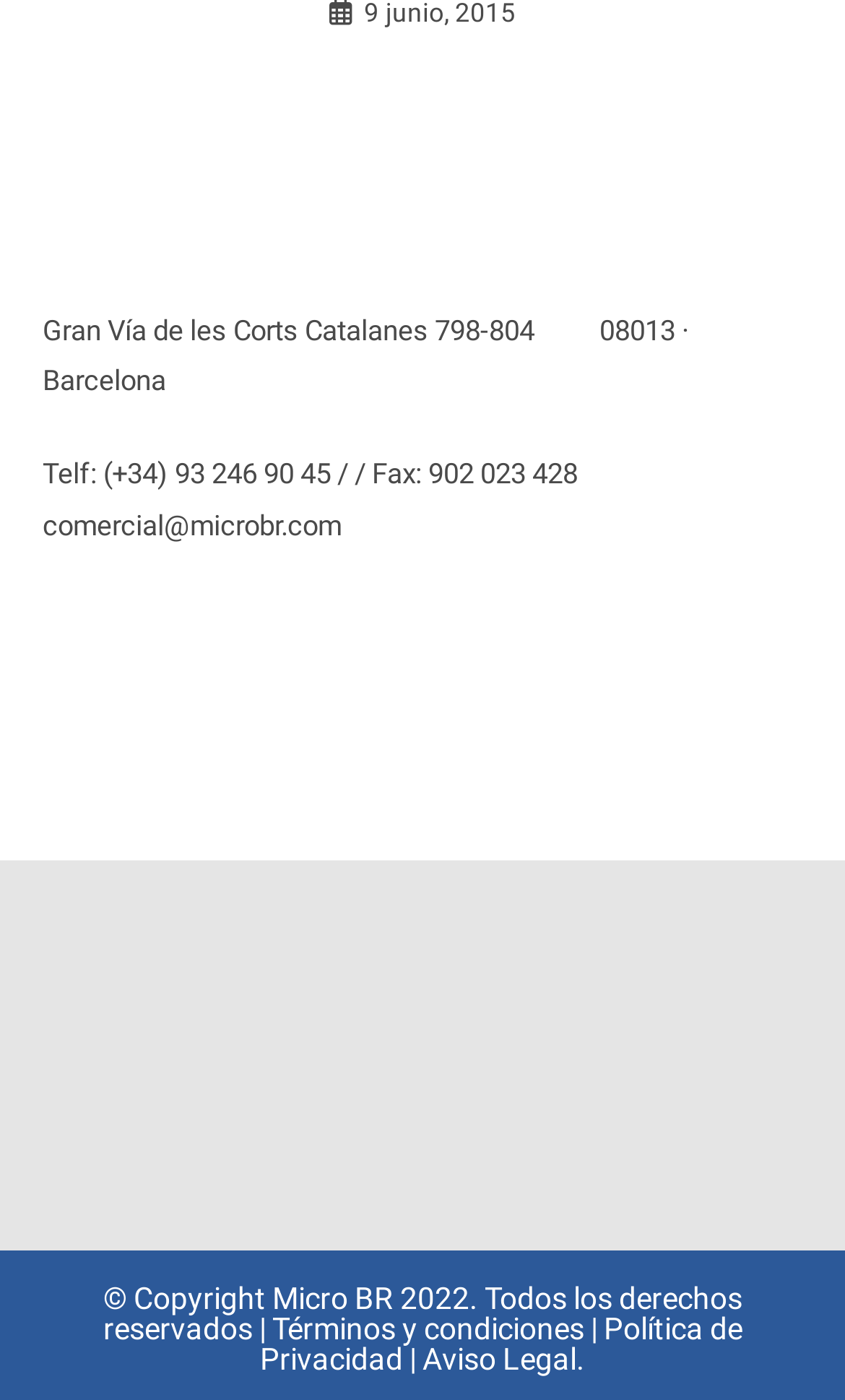What is the year of copyright?
Using the image as a reference, answer the question in detail.

I found the year of copyright by looking at the StaticText element with the OCR text '© Copyright 2022. Todos los derechos reservados |' which is a child of the contentinfo element.